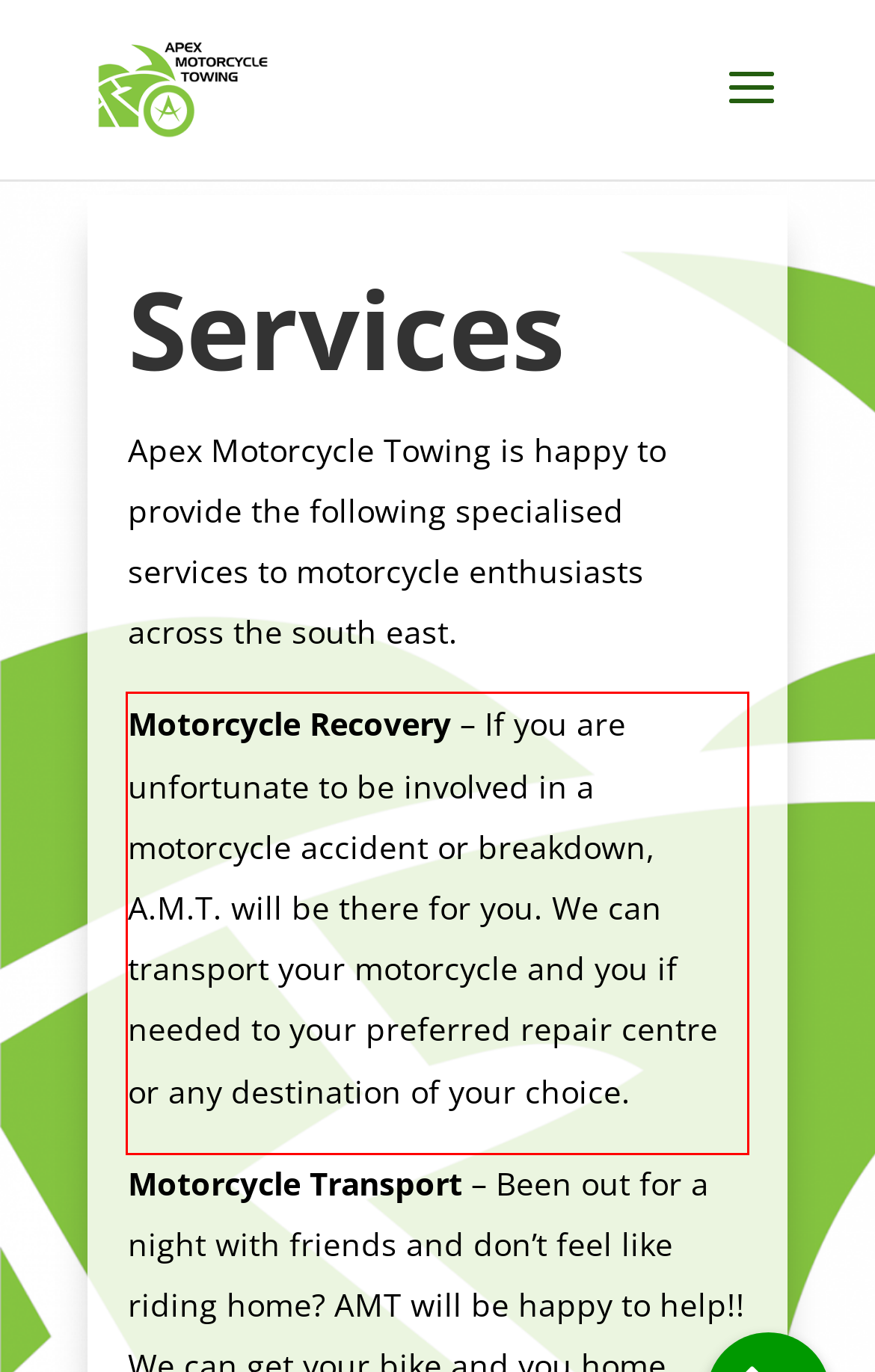Please extract the text content within the red bounding box on the webpage screenshot using OCR.

Motorcycle Recovery – If you are unfortunate to be involved in a motorcycle accident or breakdown, A.M.T. will be there for you. We can transport your motorcycle and you if needed to your preferred repair centre or any destination of your choice.